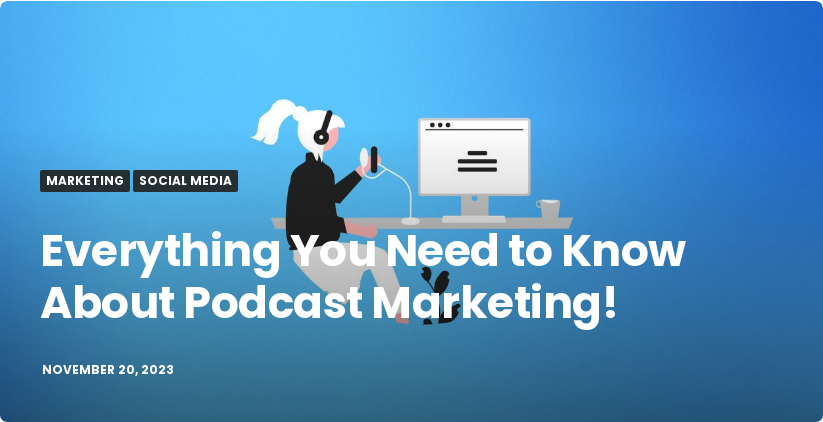Offer a detailed narrative of the image.

The image features a vibrant graphic related to podcast marketing, showcasing a person with headphones engaged in podcasting activities. They are seated at a desk with a computer, symbolizing the modern approach to content creation and digital marketing. The backdrop is a gradient blue, enhancing the professional and dynamic feel of the design. The text prominently displayed reads, "Everything You Need to Know About Podcast Marketing!" indicating that this image is part of promotional content aimed at enlightening audiences on effective podcast marketing strategies. The date, "NOVEMBER 20, 2023," suggests the relevancy of the information, aligning with current trends in the marketing landscape. The use of the terms "MARKETING" and "SOCIAL MEDIA" in the image also emphasizes the interconnectedness of these fields in today's digital communication environment.